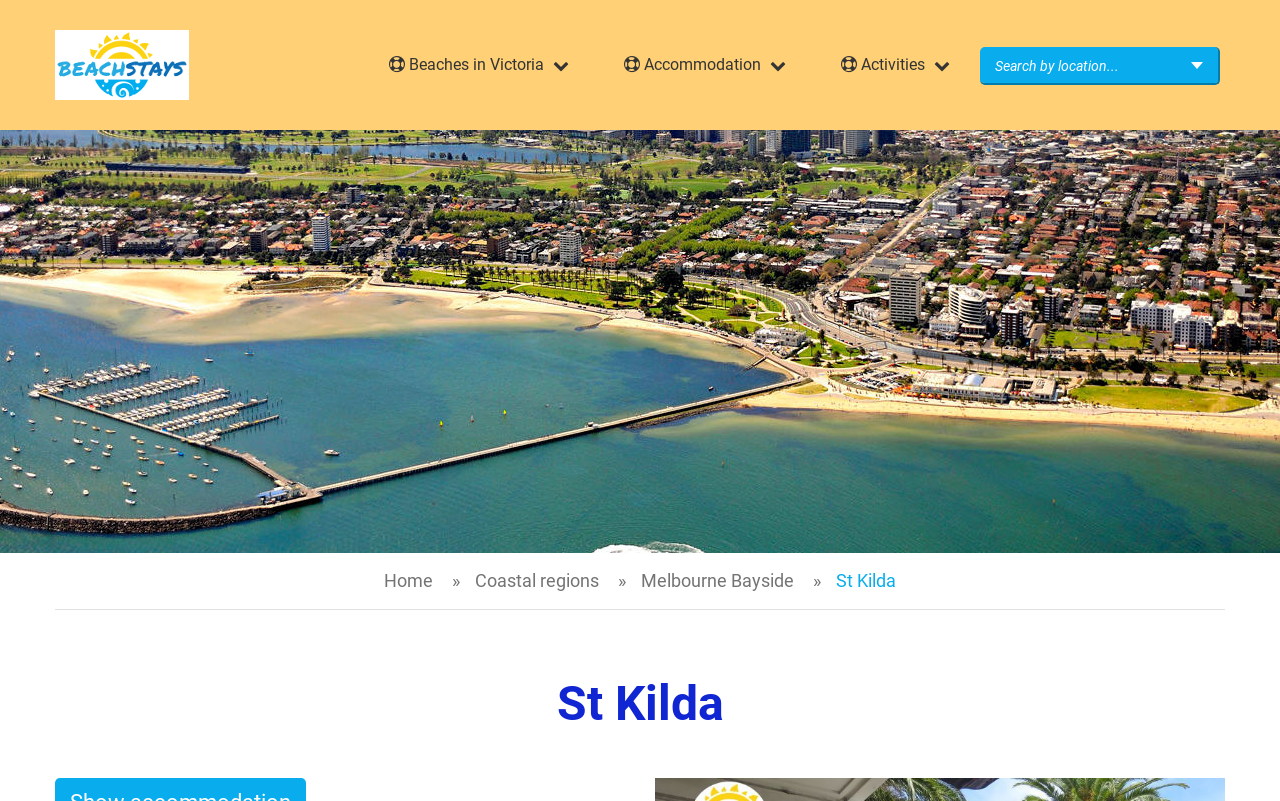Determine the bounding box for the UI element that matches this description: "parent_node: Beaches in Victoria".

[0.043, 0.037, 0.148, 0.125]